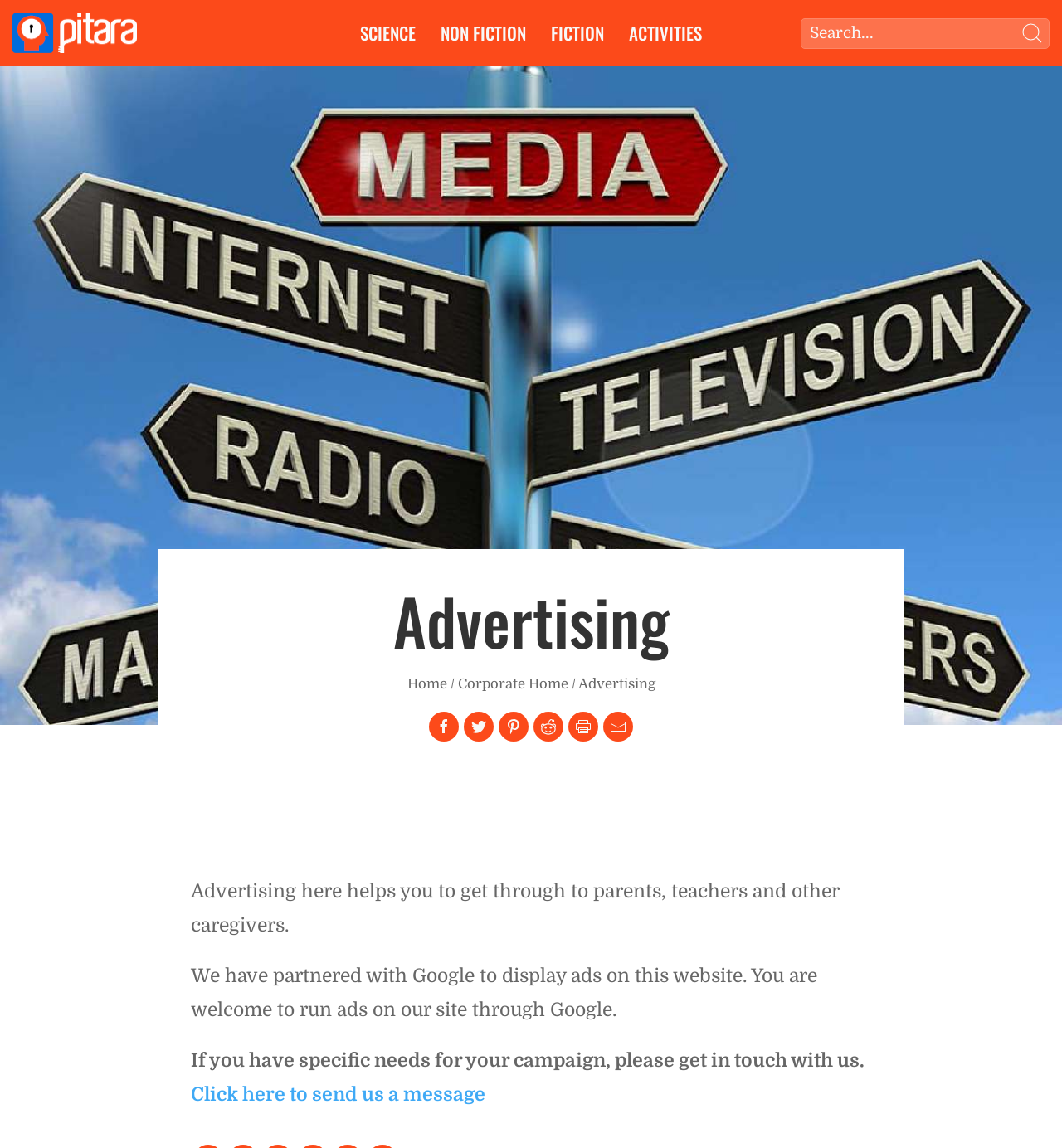What categories are available for advertising?
From the screenshot, provide a brief answer in one word or phrase.

SCIENCE, NON FICTION, FICTION, ACTIVITIES